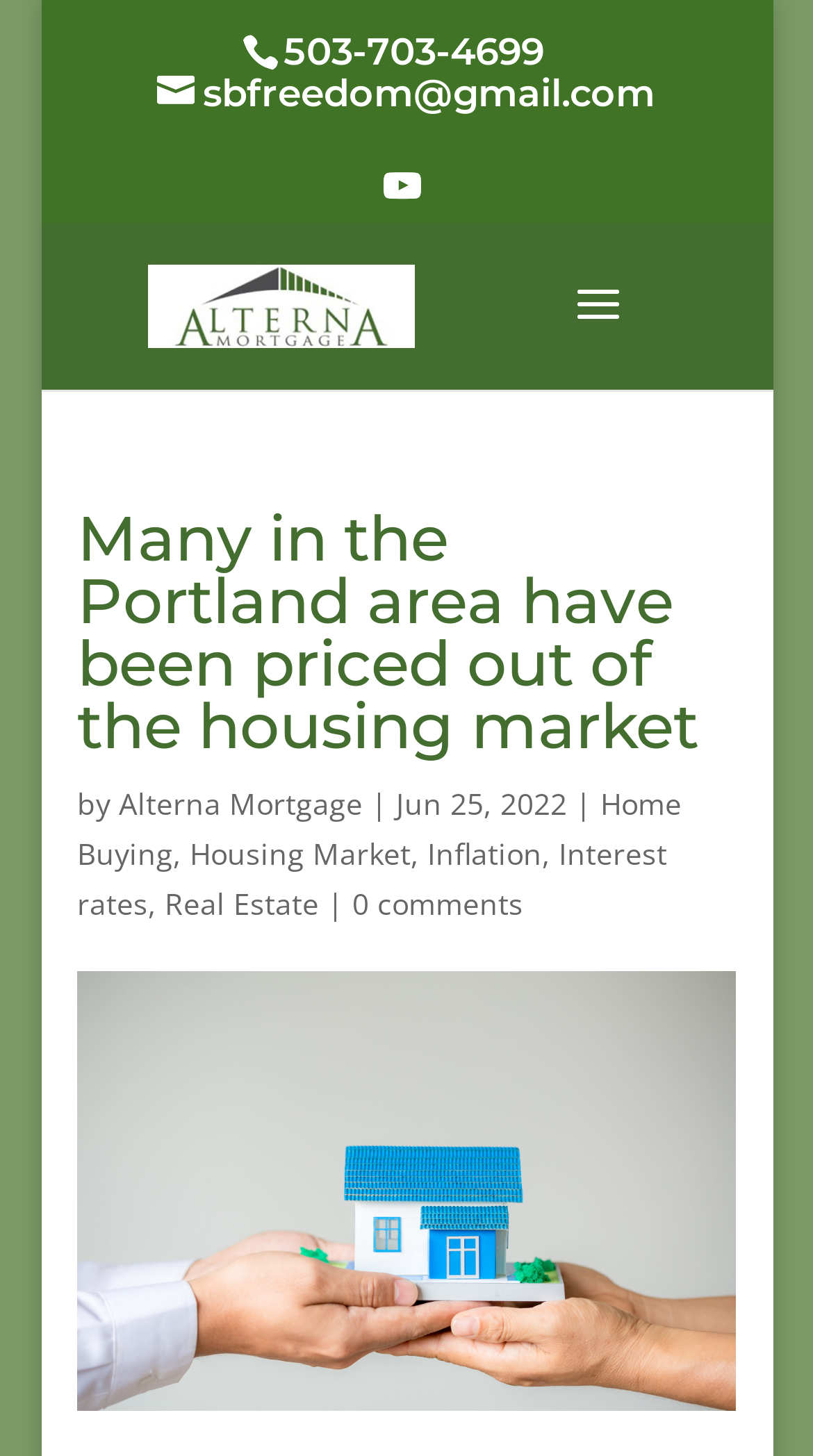Explain in detail what you observe on this webpage.

The webpage appears to be a news article or blog post discussing the housing market in the Portland area. At the top of the page, there are several links, including a YouTube link and an email address. Below these links, there is a logo image of Alterna Mortgage, which is also a link.

The main heading of the article, "Many in the Portland area have been priced out of the housing market", is prominently displayed in the middle of the page. Below the heading, there is a byline indicating that the article is written by Alterna Mortgage, followed by the date "Jun 25, 2022".

To the right of the byline, there are several links related to the topic of the article, including "Home Buying", "Housing Market", "Inflation", "Interest rates", and "Real Estate". These links are separated by commas and vertical lines.

At the bottom of the page, there is a link to "0 comments", suggesting that the article allows for user comments. Overall, the webpage appears to be a news article or blog post discussing the housing market in the Portland area, with several related links and a call to action for user engagement.